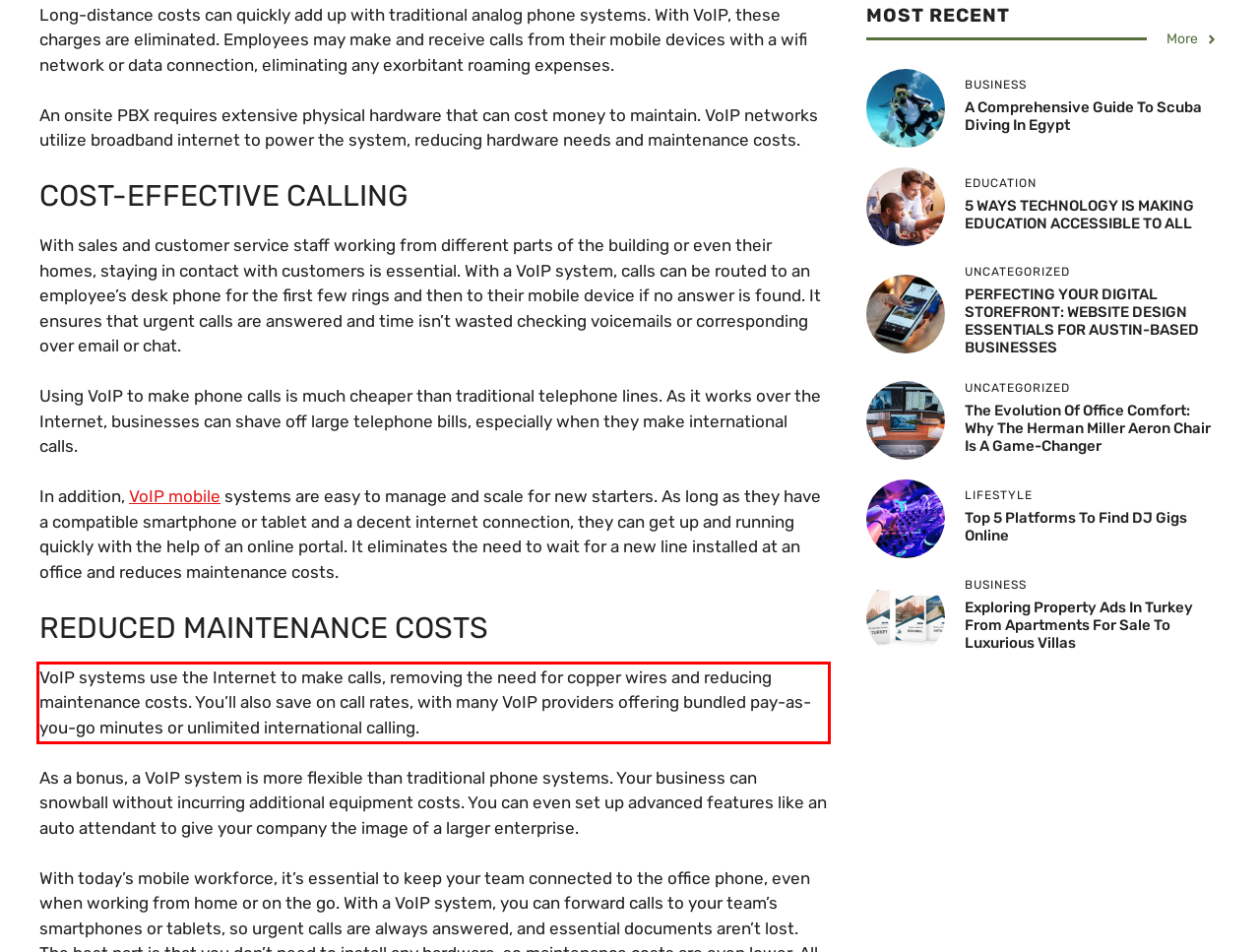Please recognize and transcribe the text located inside the red bounding box in the webpage image.

VoIP systems use the Internet to make calls, removing the need for copper wires and reducing maintenance costs. You’ll also save on call rates, with many VoIP providers offering bundled pay-as-you-go minutes or unlimited international calling.